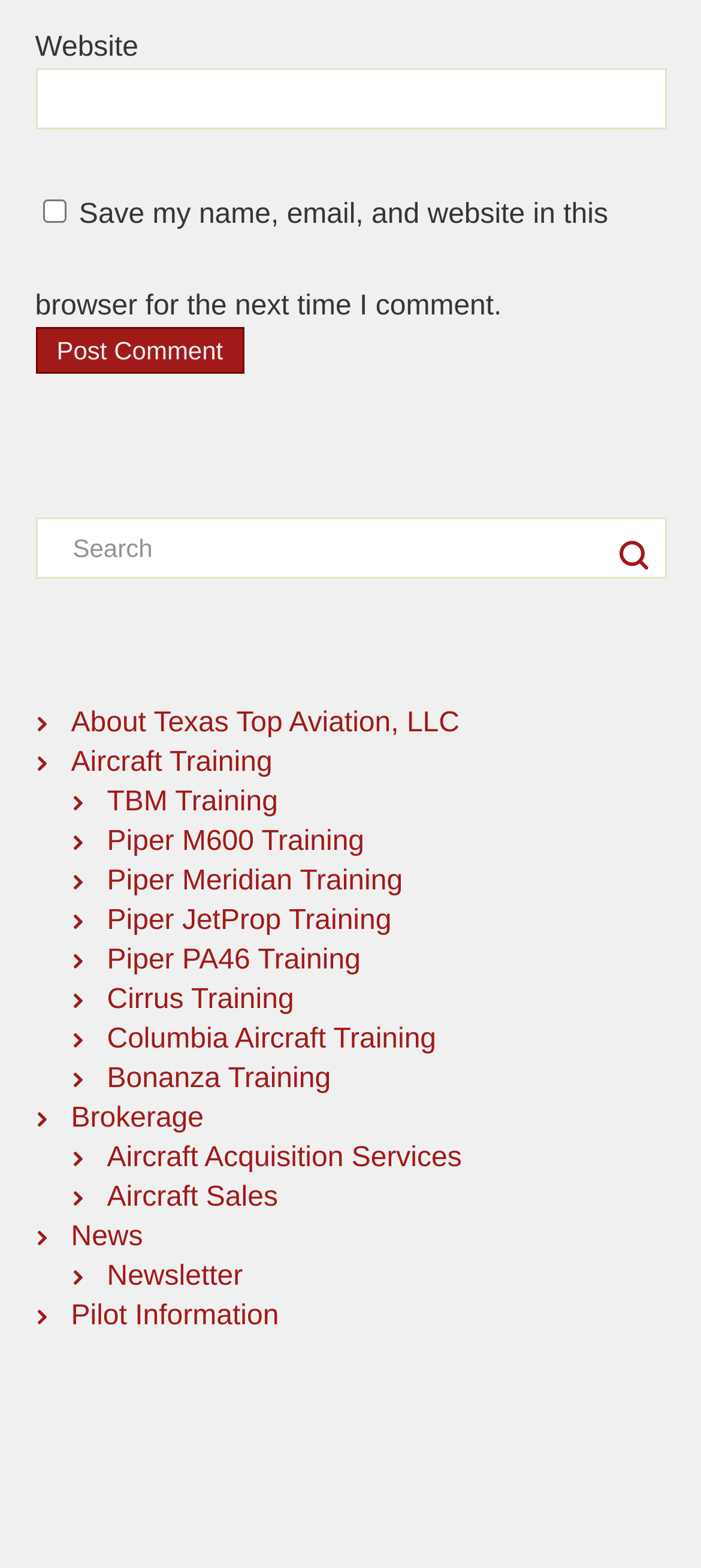Identify the bounding box coordinates of the specific part of the webpage to click to complete this instruction: "read the news".

[0.101, 0.779, 0.204, 0.798]